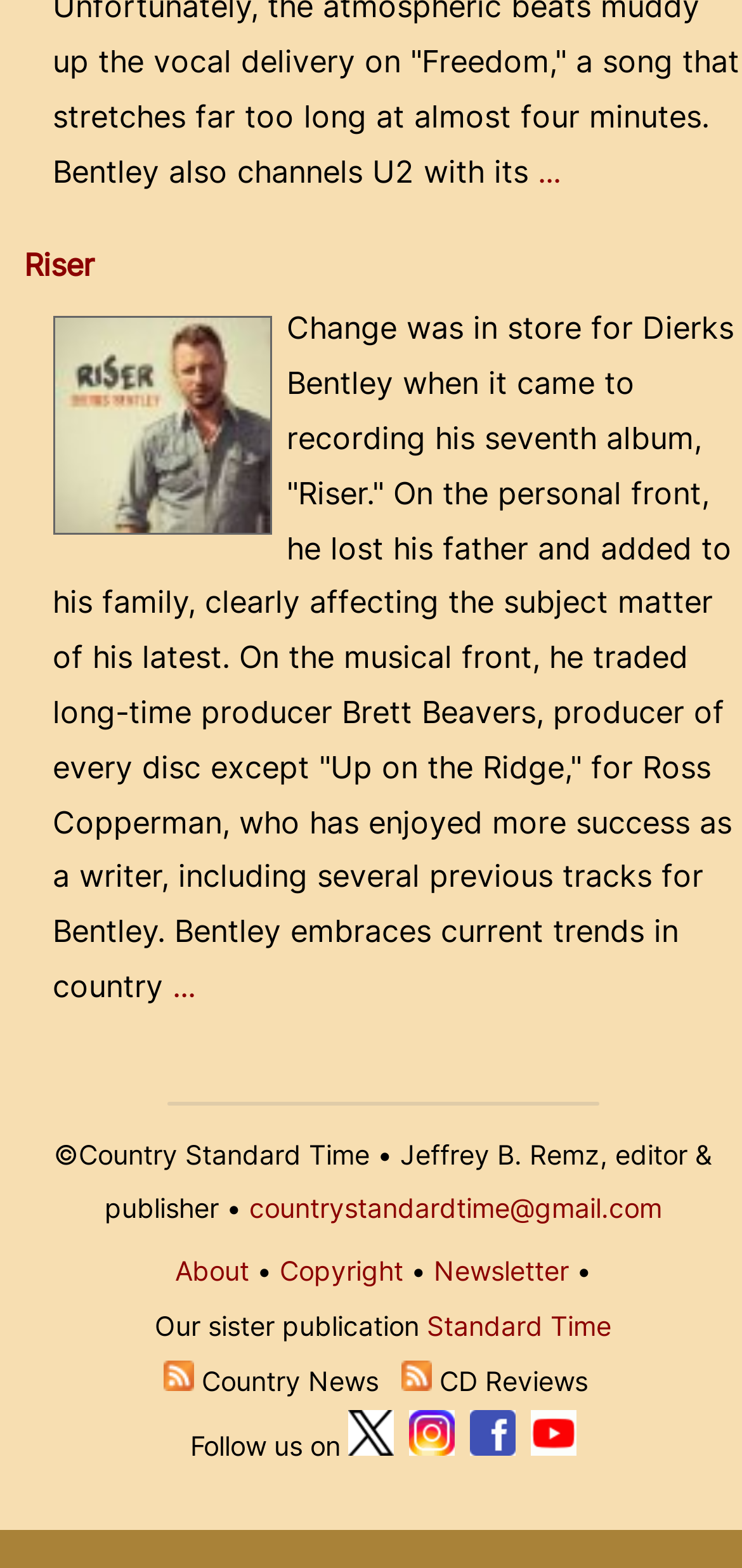Give a one-word or one-phrase response to the question: 
How many subscription options are available?

2